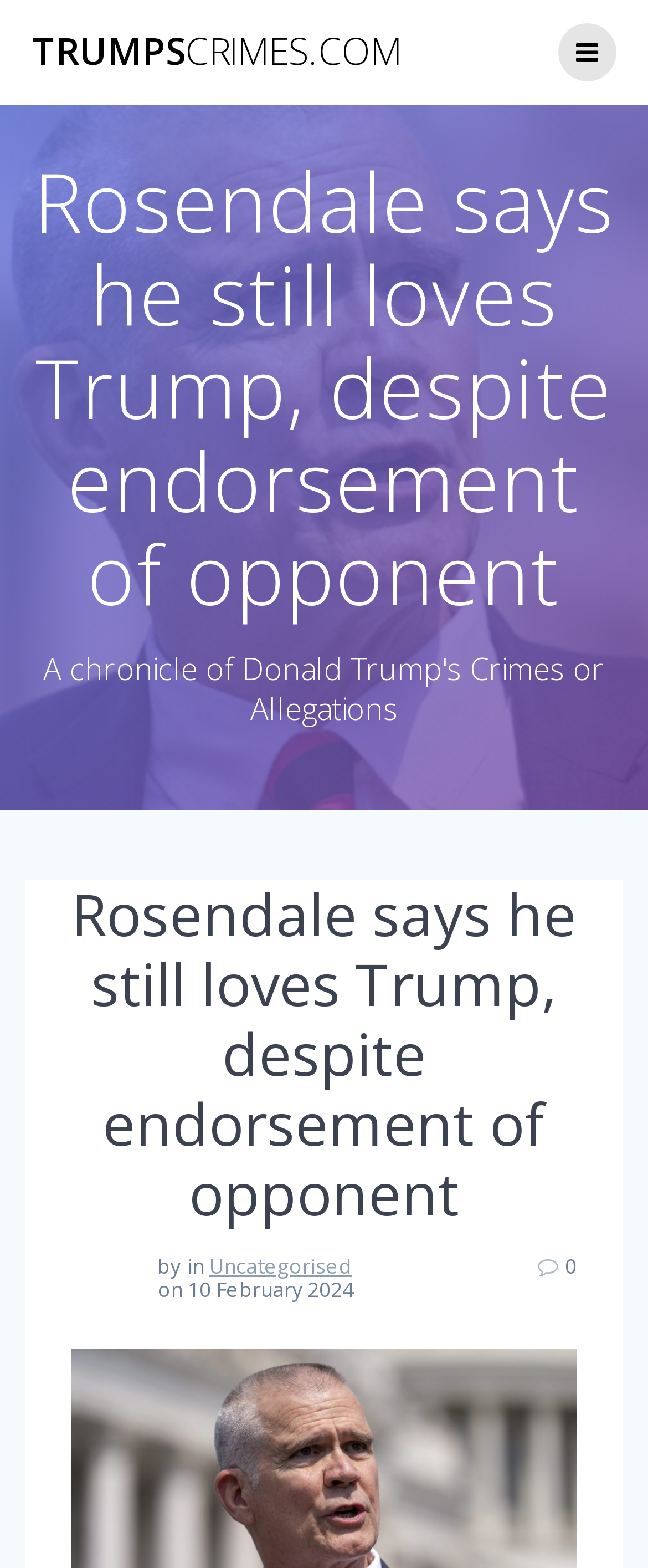What is the topic of the article?
With the help of the image, please provide a detailed response to the question.

The topic of the article can be inferred from the title of the article, which mentions Rosendale and Trump. The article appears to be discussing their relationship and endorsement.